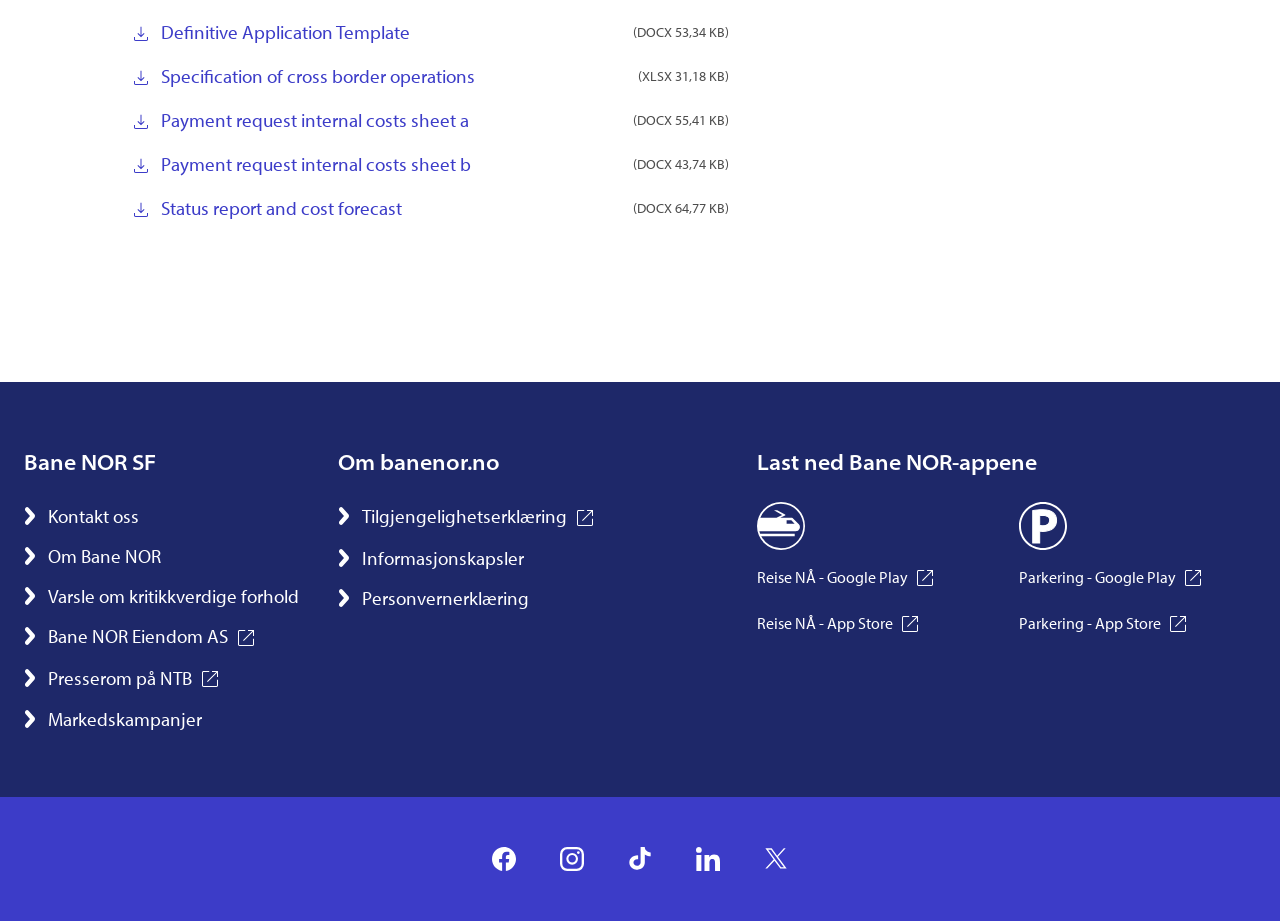Please respond in a single word or phrase: 
How many links are there in the navigation section?

14